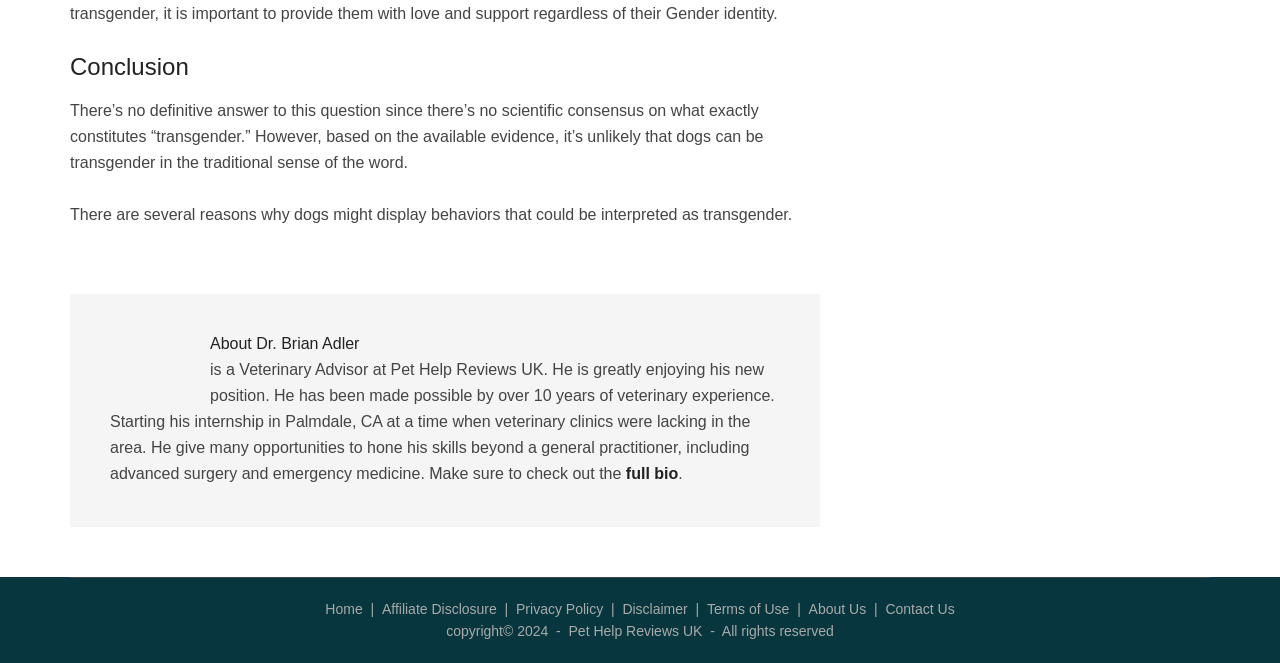Using the description: "Disclaimer", identify the bounding box of the corresponding UI element in the screenshot.

[0.486, 0.906, 0.537, 0.93]